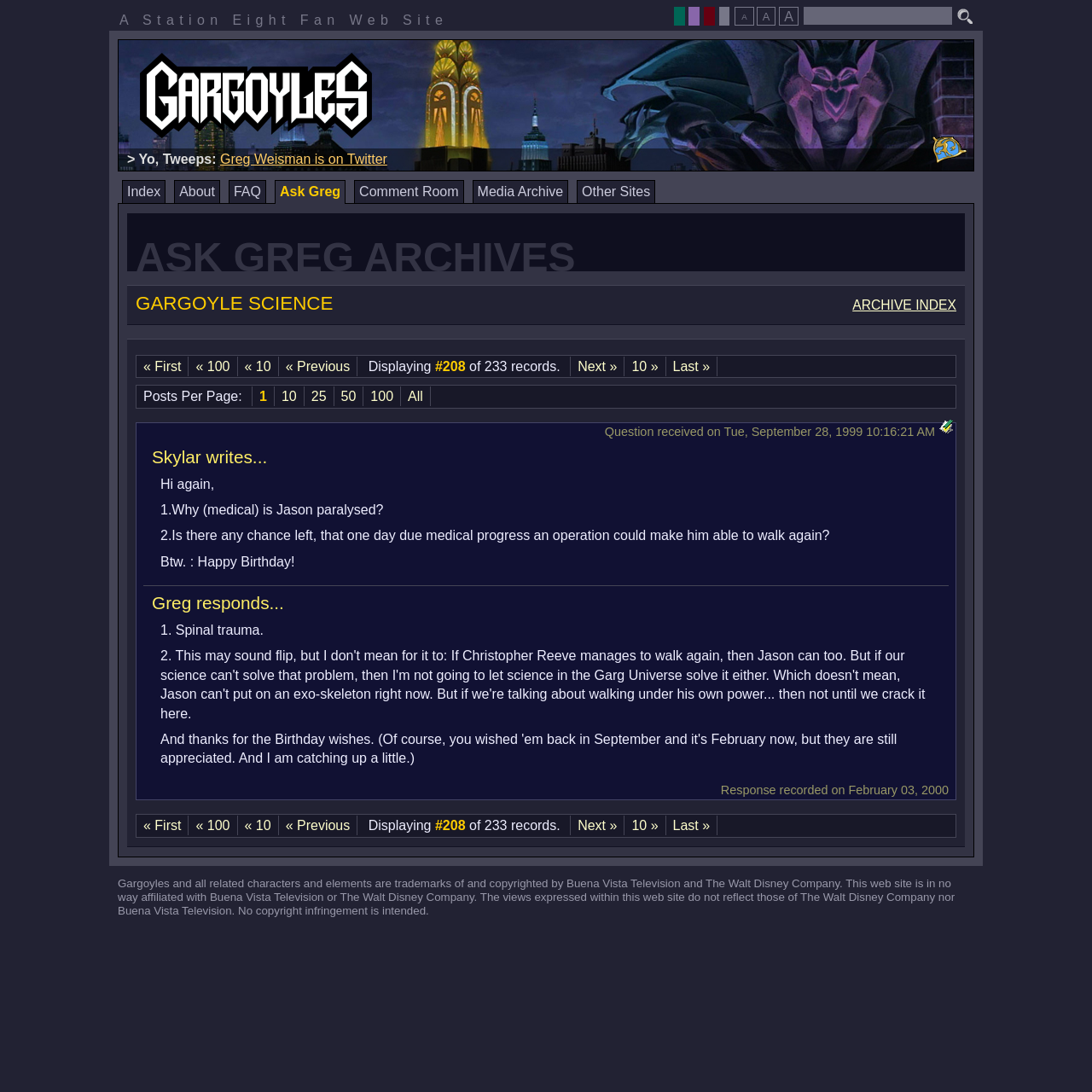Identify and provide the bounding box coordinates of the UI element described: "alt="The Phoenix Gate"". The coordinates should be formatted as [left, top, right, bottom], with each number being a float between 0 and 1.

[0.85, 0.142, 0.889, 0.155]